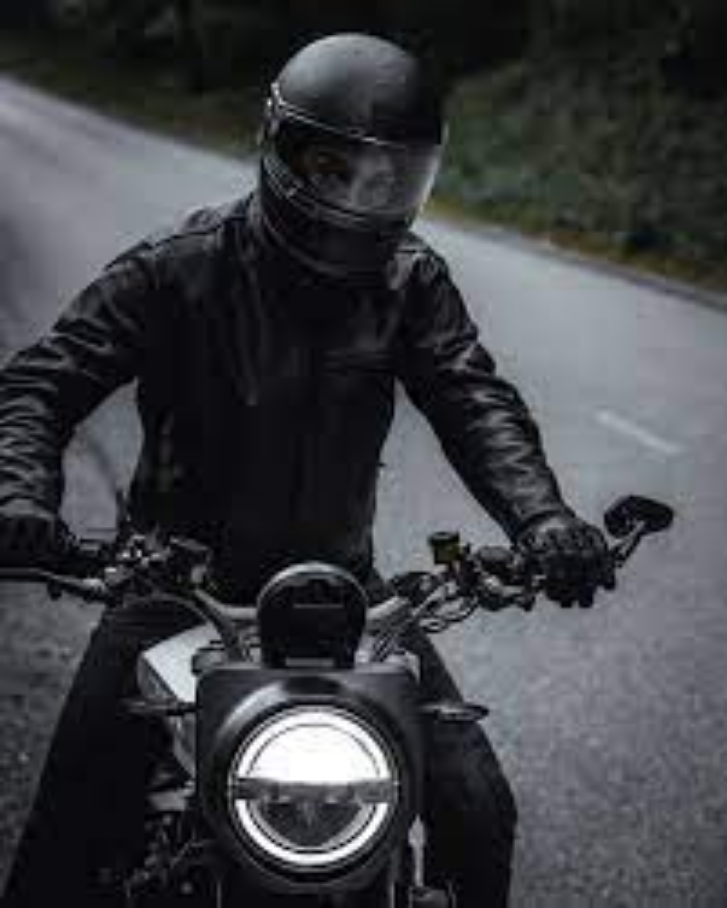What is the background of the image?
Using the image, elaborate on the answer with as much detail as possible.

The background of the image showcases a tranquil road, which hints at an adventurous journey ahead and provides a serene contrast to the sleek and stylish motorcycle and rider in the foreground.